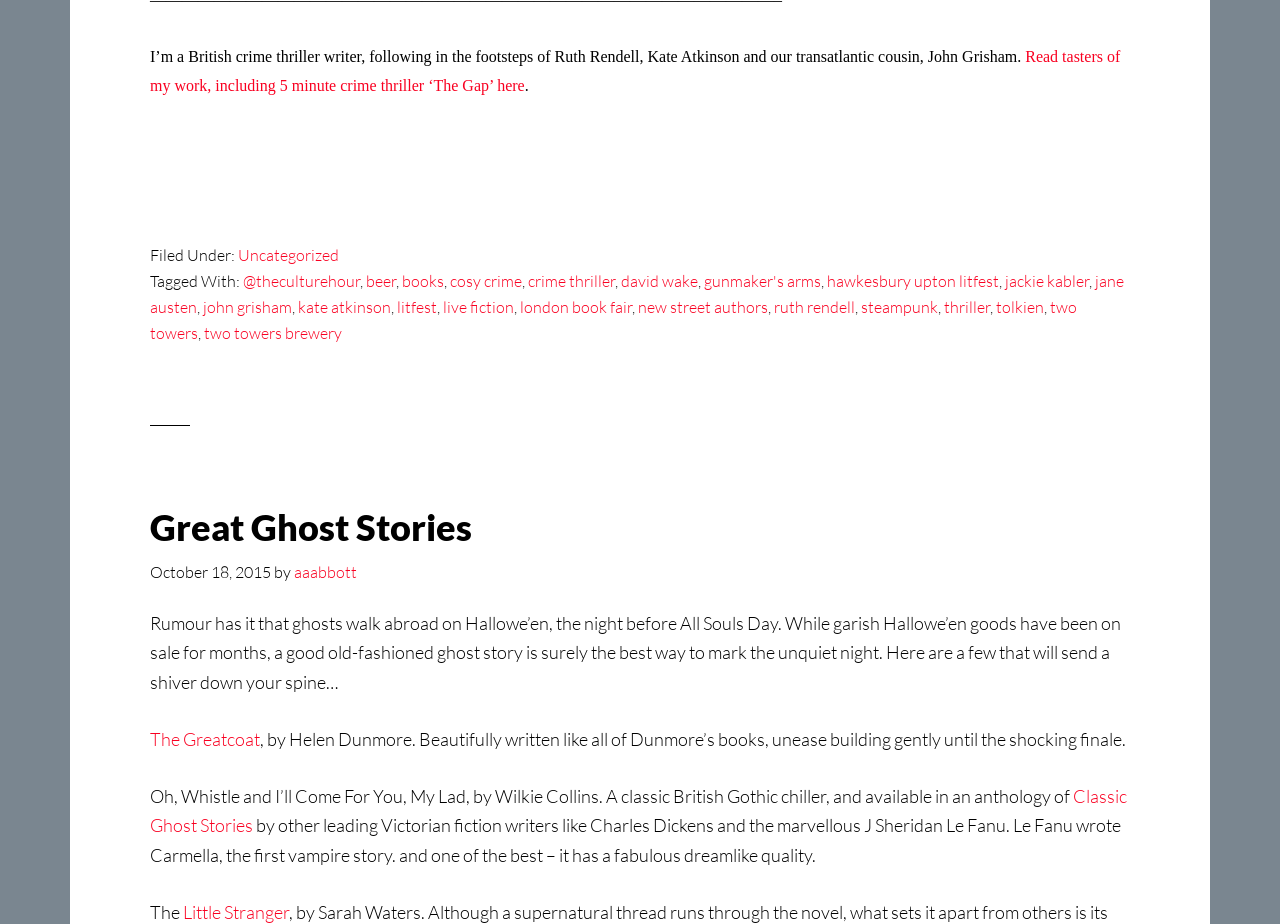Give the bounding box coordinates for the element described as: "new street authors".

[0.498, 0.321, 0.6, 0.343]